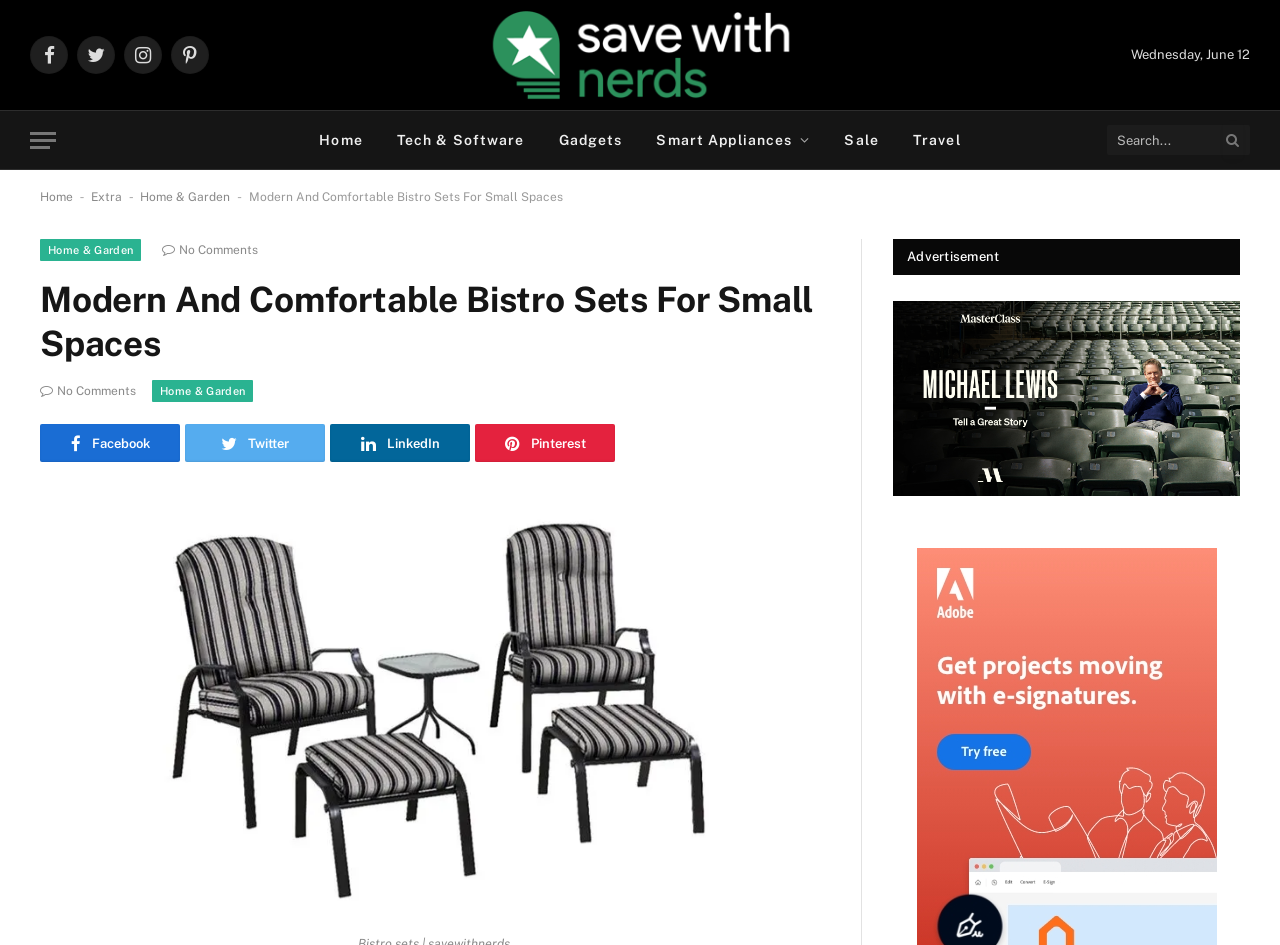Please provide a one-word or phrase answer to the question: 
How many social media links are displayed at the top of the webpage?

4